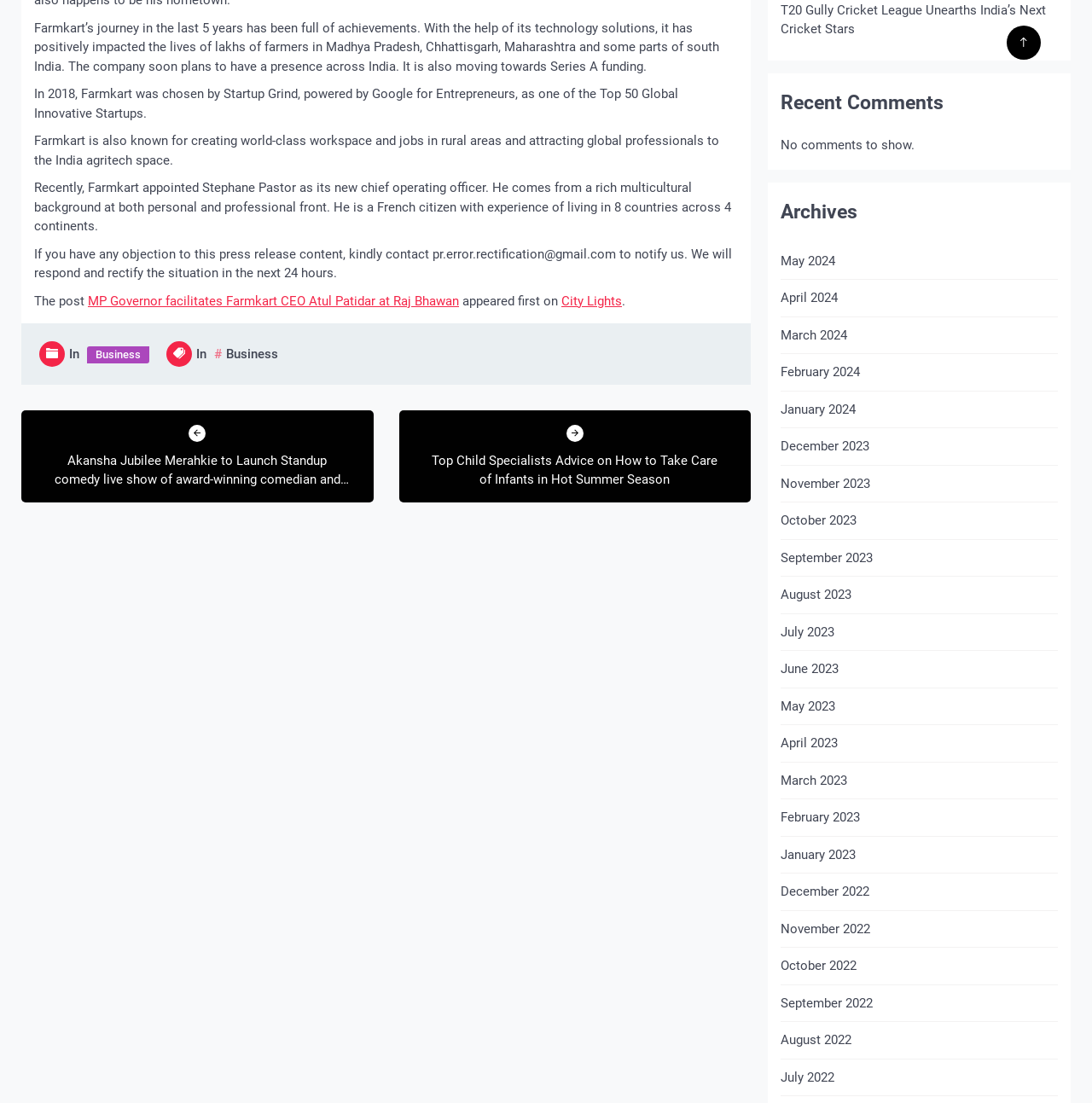Identify the bounding box coordinates for the UI element described as follows: alt="logo". Use the format (top-left x, top-left y, bottom-right x, bottom-right y) and ensure all values are floating point numbers between 0 and 1.

None